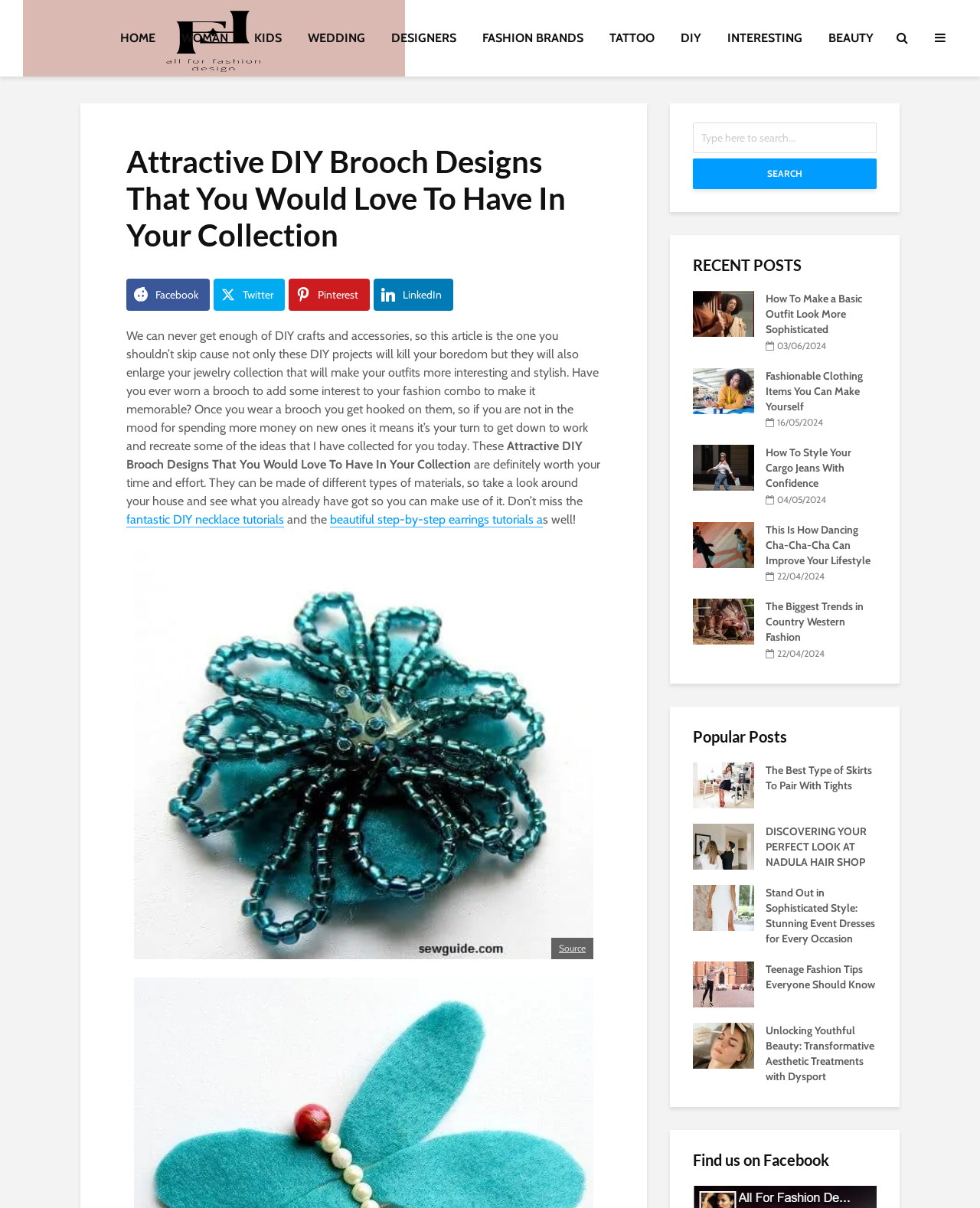Provide the bounding box coordinates in the format (top-left x, top-left y, bottom-right x, bottom-right y). All values are floating point numbers between 0 and 1. Determine the bounding box coordinate of the UI element described as: fantastic DIY necklace tutorials

[0.129, 0.424, 0.29, 0.437]